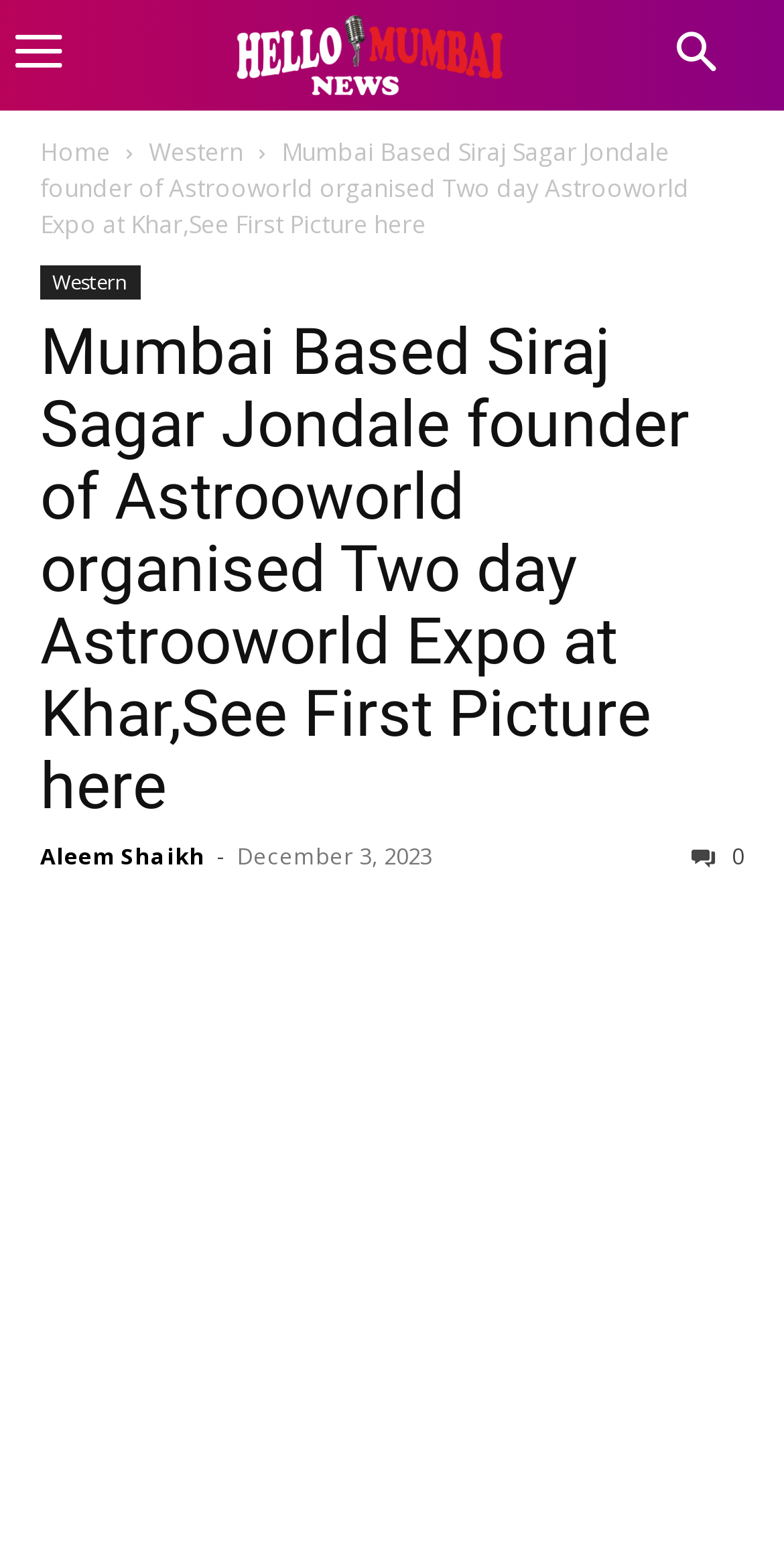Can you specify the bounding box coordinates of the area that needs to be clicked to fulfill the following instruction: "Share on social media"?

[0.882, 0.541, 0.949, 0.561]